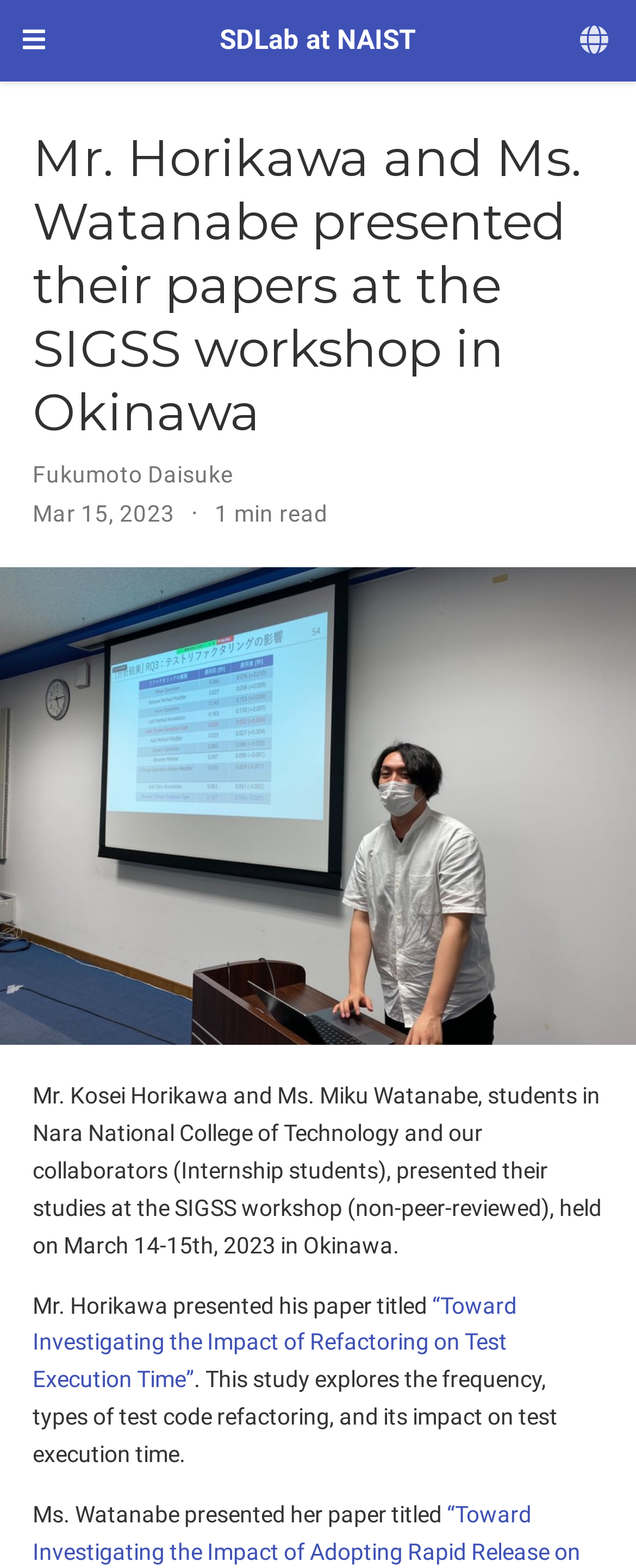Can you find the bounding box coordinates for the UI element given this description: "SDLab at NAIST"? Provide the coordinates as four float numbers between 0 and 1: [left, top, right, bottom].

[0.345, 0.01, 0.655, 0.042]